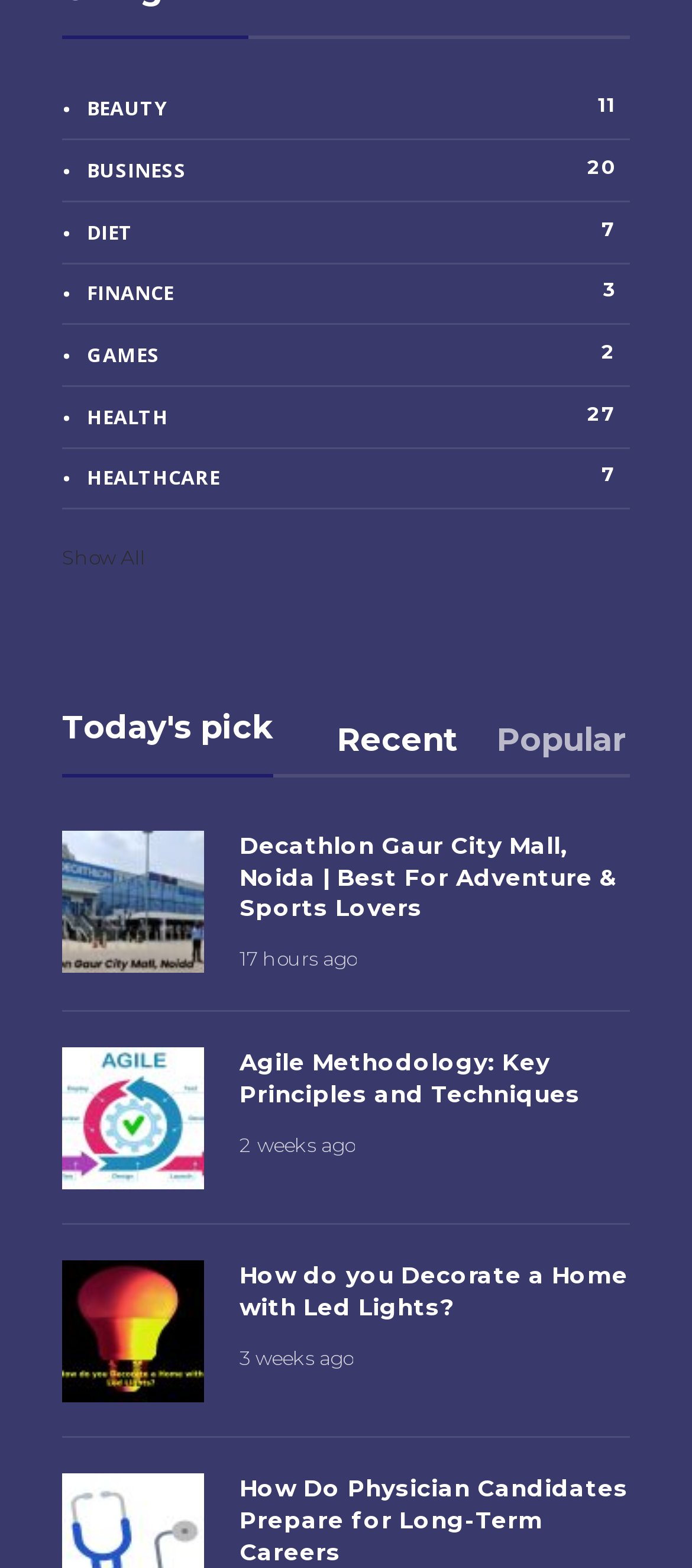Bounding box coordinates are specified in the format (top-left x, top-left y, bottom-right x, bottom-right y). All values are floating point numbers bounded between 0 and 1. Please provide the bounding box coordinate of the region this sentence describes: 2 weeks ago

[0.346, 0.722, 0.513, 0.738]